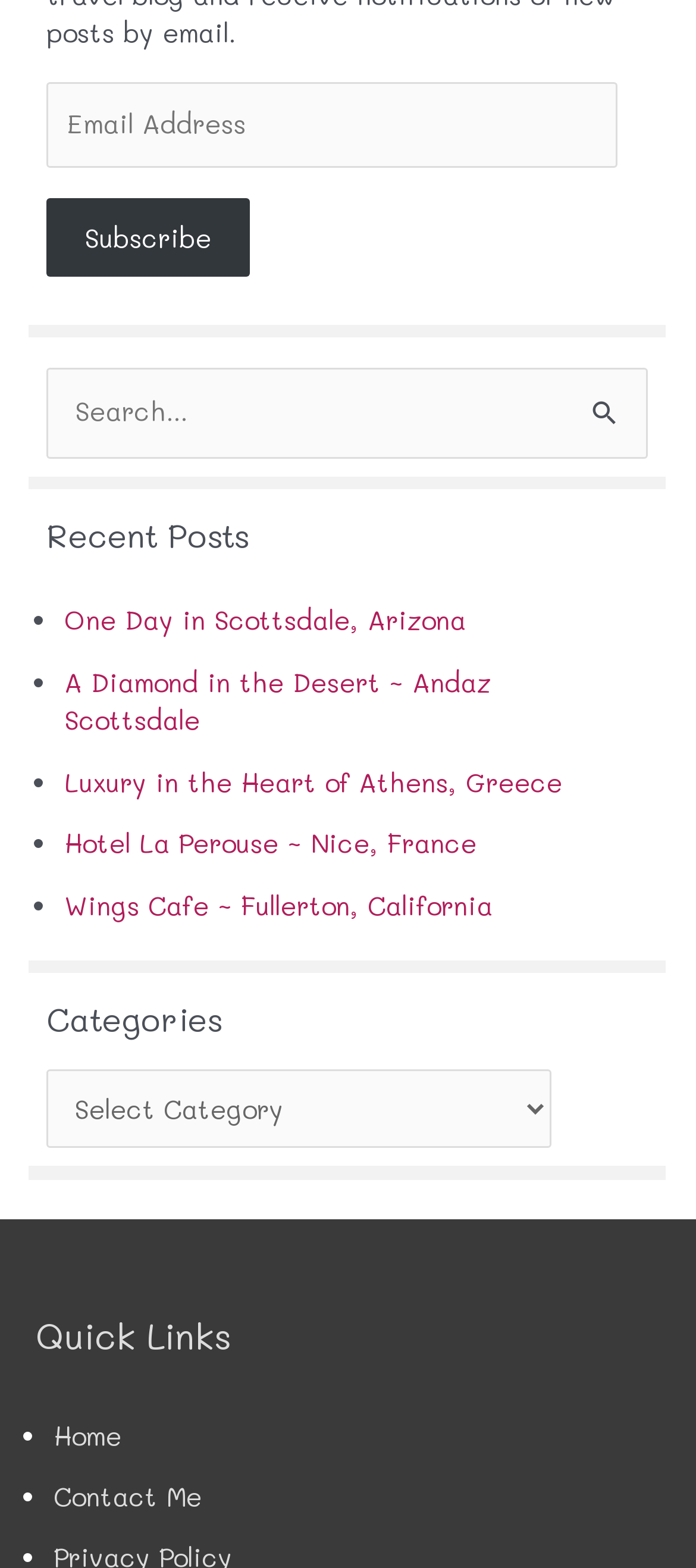Using the provided element description "Contact Me", determine the bounding box coordinates of the UI element.

[0.077, 0.944, 0.29, 0.965]